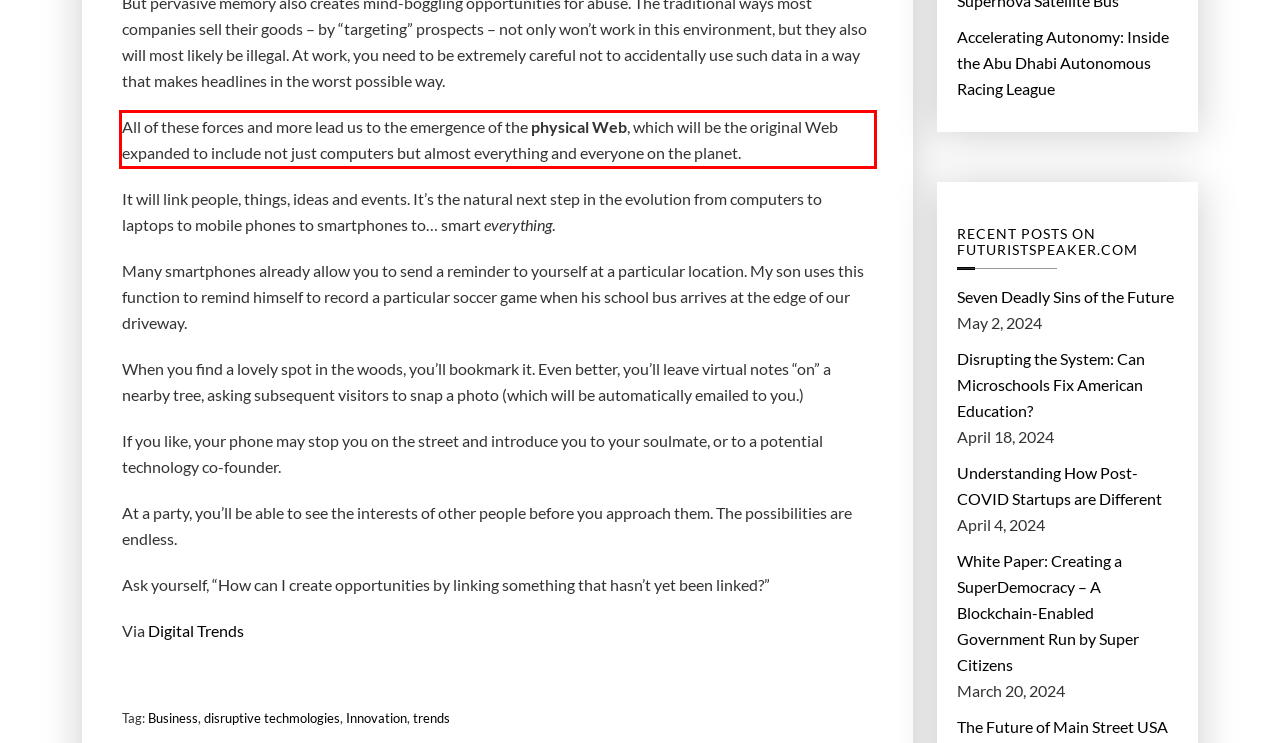You are given a screenshot of a webpage with a UI element highlighted by a red bounding box. Please perform OCR on the text content within this red bounding box.

All of these forces and more lead us to the emergence of the physical Web, which will be the original Web expanded to include not just computers but almost everything and everyone on the planet.